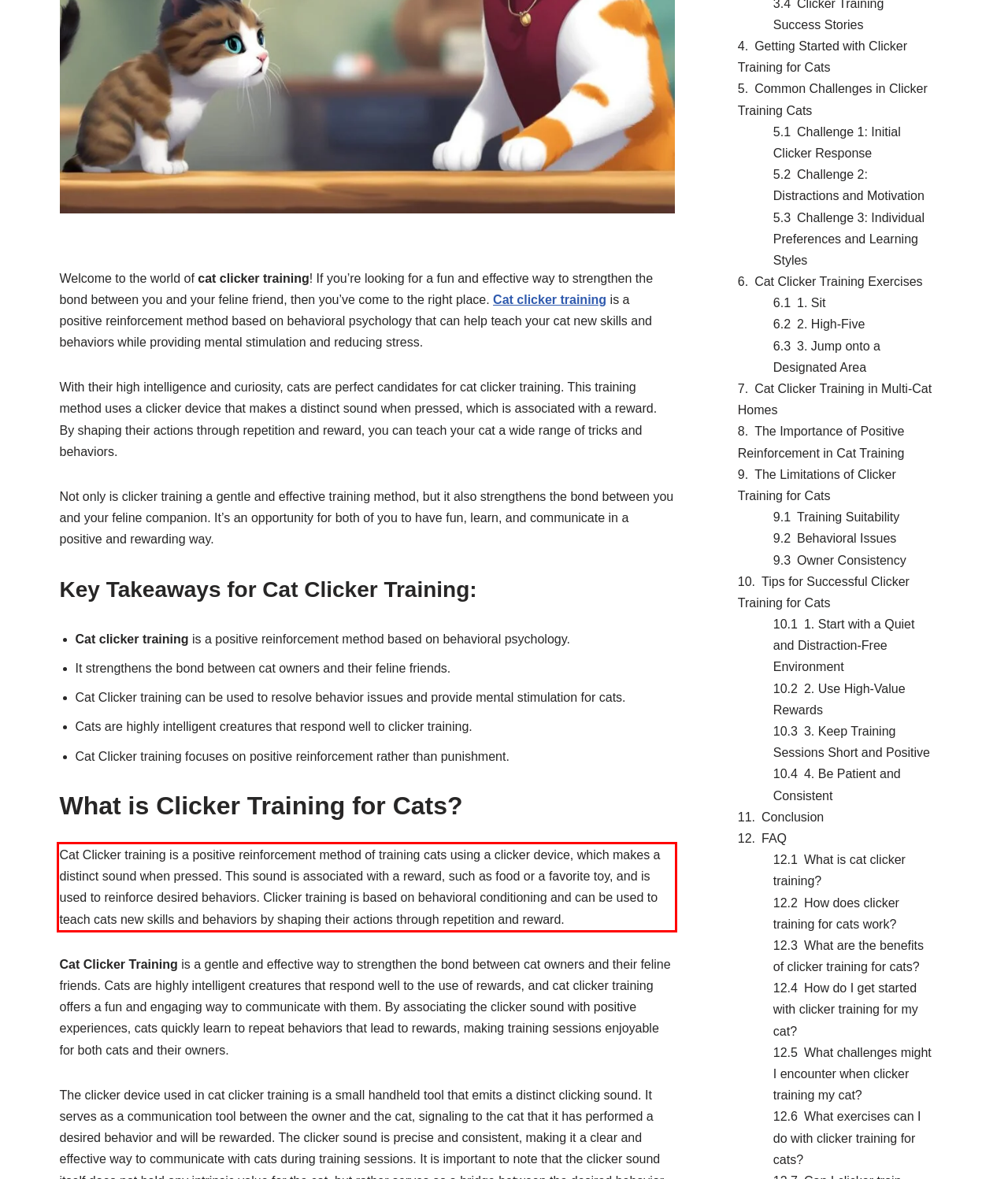Using the provided webpage screenshot, recognize the text content in the area marked by the red bounding box.

Cat Clicker training is a positive reinforcement method of training cats using a clicker device, which makes a distinct sound when pressed. This sound is associated with a reward, such as food or a favorite toy, and is used to reinforce desired behaviors. Clicker training is based on behavioral conditioning and can be used to teach cats new skills and behaviors by shaping their actions through repetition and reward.